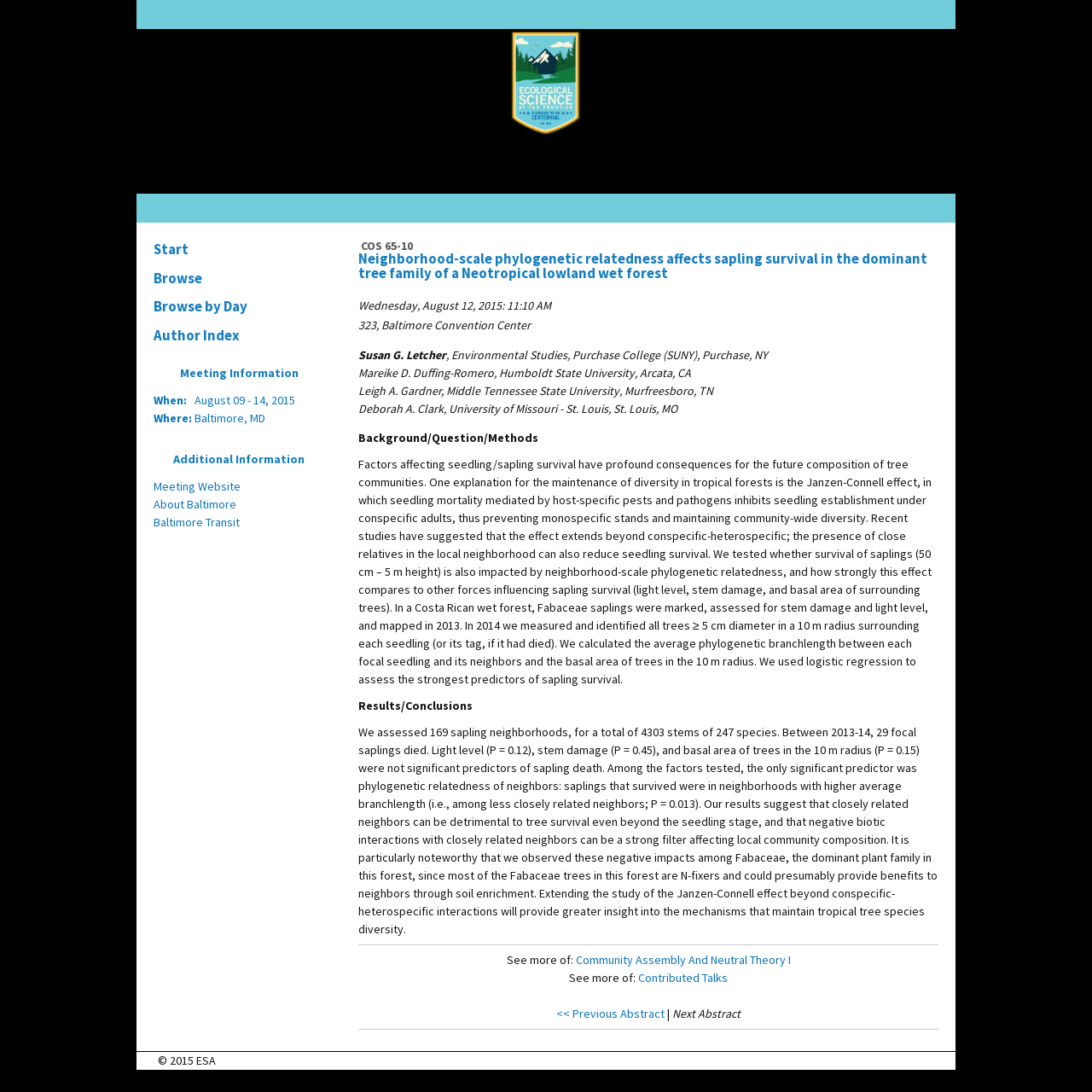What is the title of the presentation?
Provide a fully detailed and comprehensive answer to the question.

The title of the presentation is obtained from the heading element 'COS 65-10 Neighborhood-scale phylogenetic relatedness affects sapling survival in the dominant tree family of a Neotropical lowland wet forest' which is located at the top of the webpage.